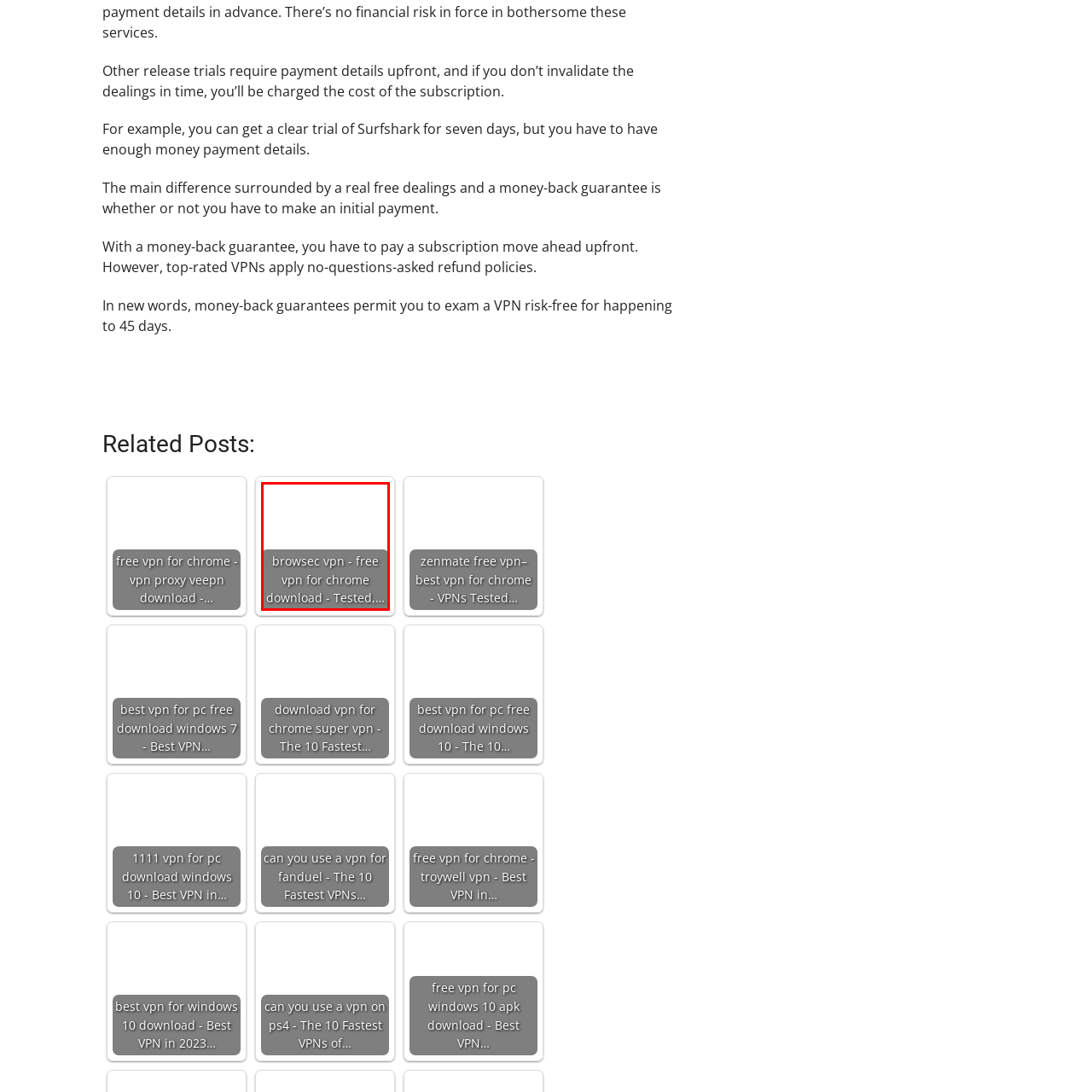Elaborate on the scene depicted within the red bounding box in the image.

This image features a link titled "browsec vpn - free vpn for chrome download - Tested,…" suggesting it is part of a section recommending free VPN services for Chrome. The link is likely intended for users looking for reliable and tested VPN options, emphasizing the availability of Browsec VPN as a straightforward solution for securing online privacy and accessing geo-restricted content. The overall context indicates a directory of VPN services, aimed at helping users make informed choices about their digital security needs.